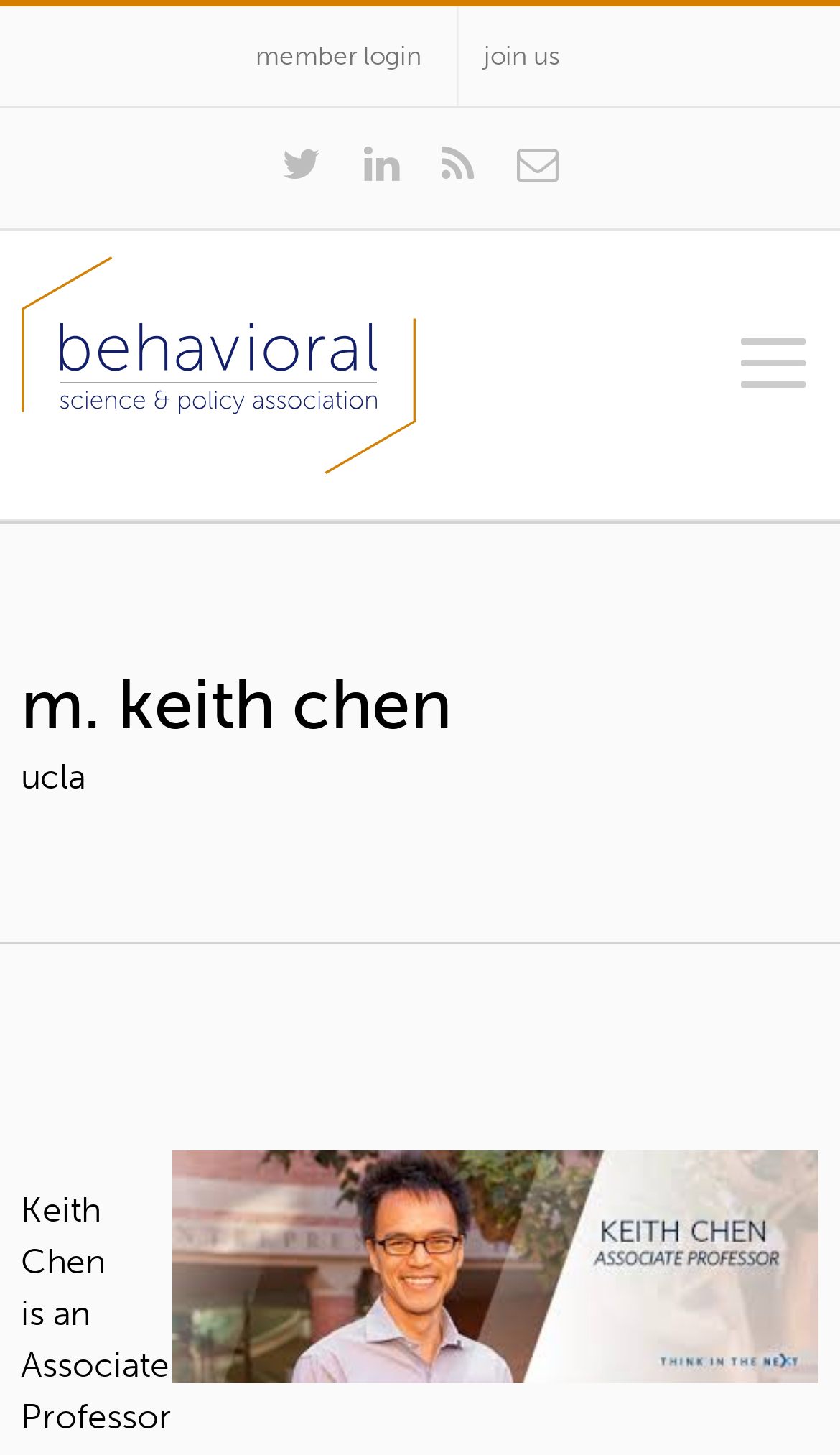Create a detailed summary of the webpage's content and design.

The webpage is about M. Keith Chen, and it appears to be a personal or professional profile page. At the top, there are two links, "member login" and "join us", positioned side by side, with the former on the left and the latter on the right. Below these links, there are four social media icons, including Twitter, LinkedIn, RSS, and email, aligned horizontally and centered.

Further down, there is a prominent link to the "Behavioral Science & Policy Association" on the left side of the page. On the right side, there is another link, but its text is not specified. Below this link, there is a heading that reads "M. Keith Chen", which is likely the title of the page. Underneath the heading, there is a static text that reads "UCLA", which may indicate M. Keith Chen's affiliation with the University of California, Los Angeles.